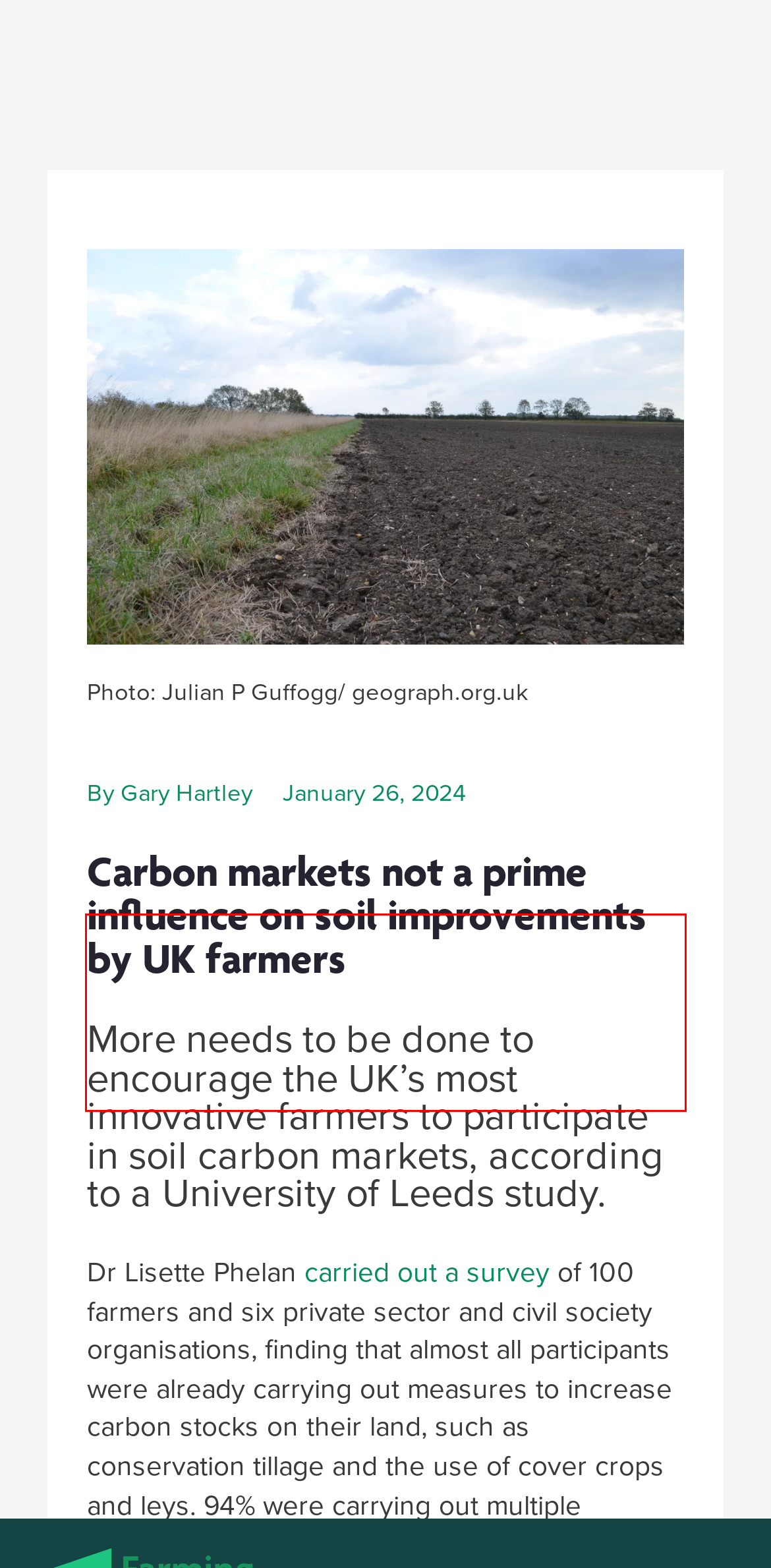Identify the text inside the red bounding box in the provided webpage screenshot and transcribe it.

More needs to be done to encourage the UK’s most innovative farmers to participate in soil carbon markets, according to a University of Leeds study.